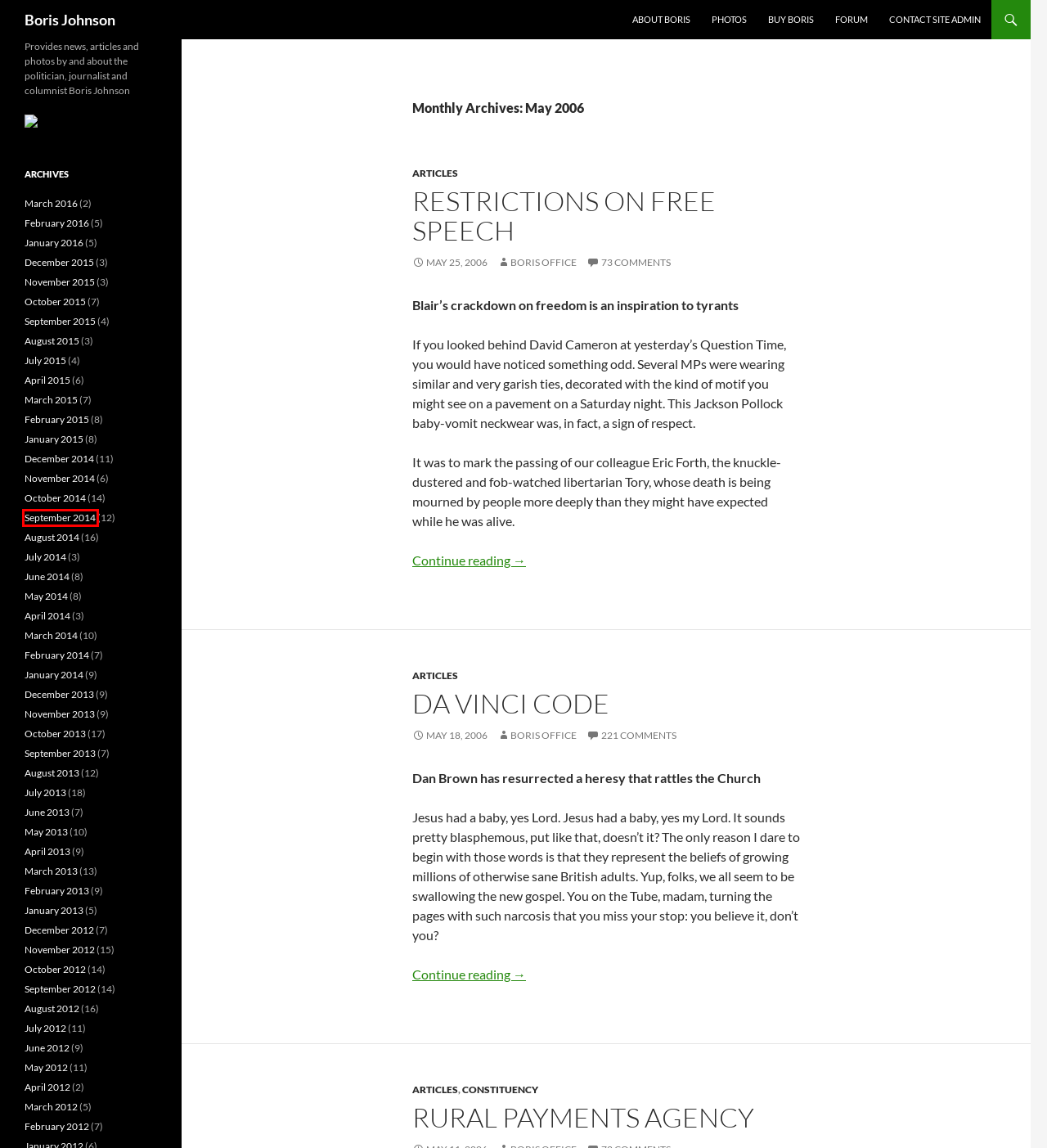Review the screenshot of a webpage containing a red bounding box around an element. Select the description that best matches the new webpage after clicking the highlighted element. The options are:
A. August 2015 - Boris Johnson
B. August 2012 - Boris Johnson
C. June 2012 - Boris Johnson
D. December 2014 - Boris Johnson
E. January 2015 - Boris Johnson
F. articles Archives - Boris Johnson
G. September 2014 - Boris Johnson
H. August 2013 - Boris Johnson

G